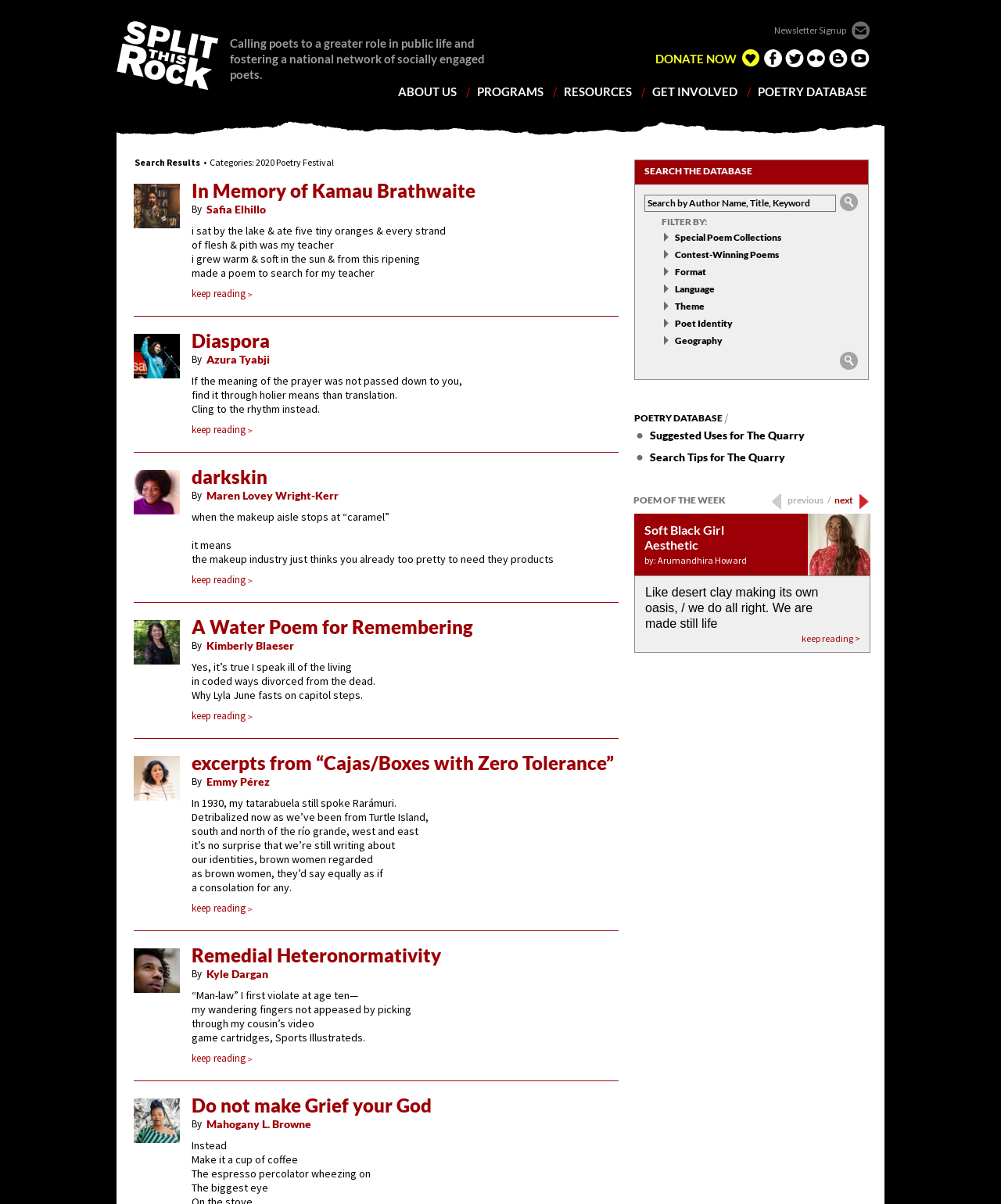Highlight the bounding box coordinates of the element you need to click to perform the following instruction: "Donate now."

[0.655, 0.044, 0.736, 0.055]